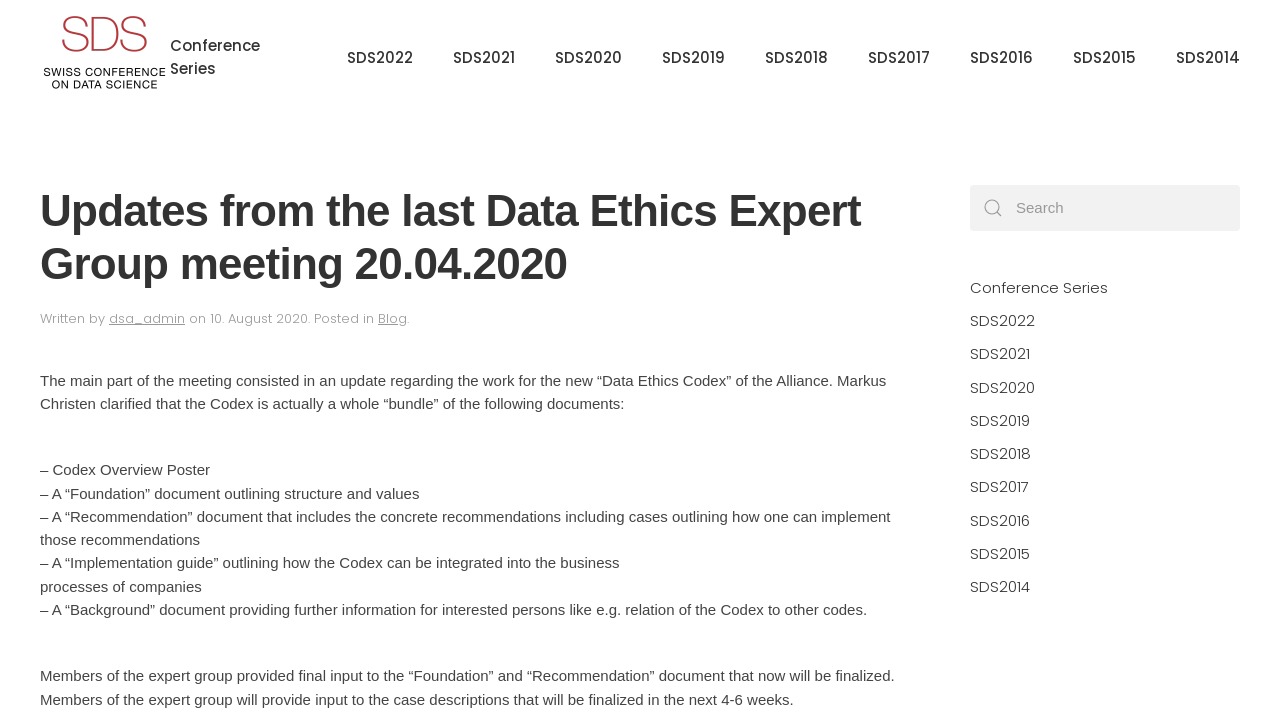Please specify the bounding box coordinates of the element that should be clicked to execute the given instruction: 'Search for something'. Ensure the coordinates are four float numbers between 0 and 1, expressed as [left, top, right, bottom].

[0.758, 0.258, 0.969, 0.322]